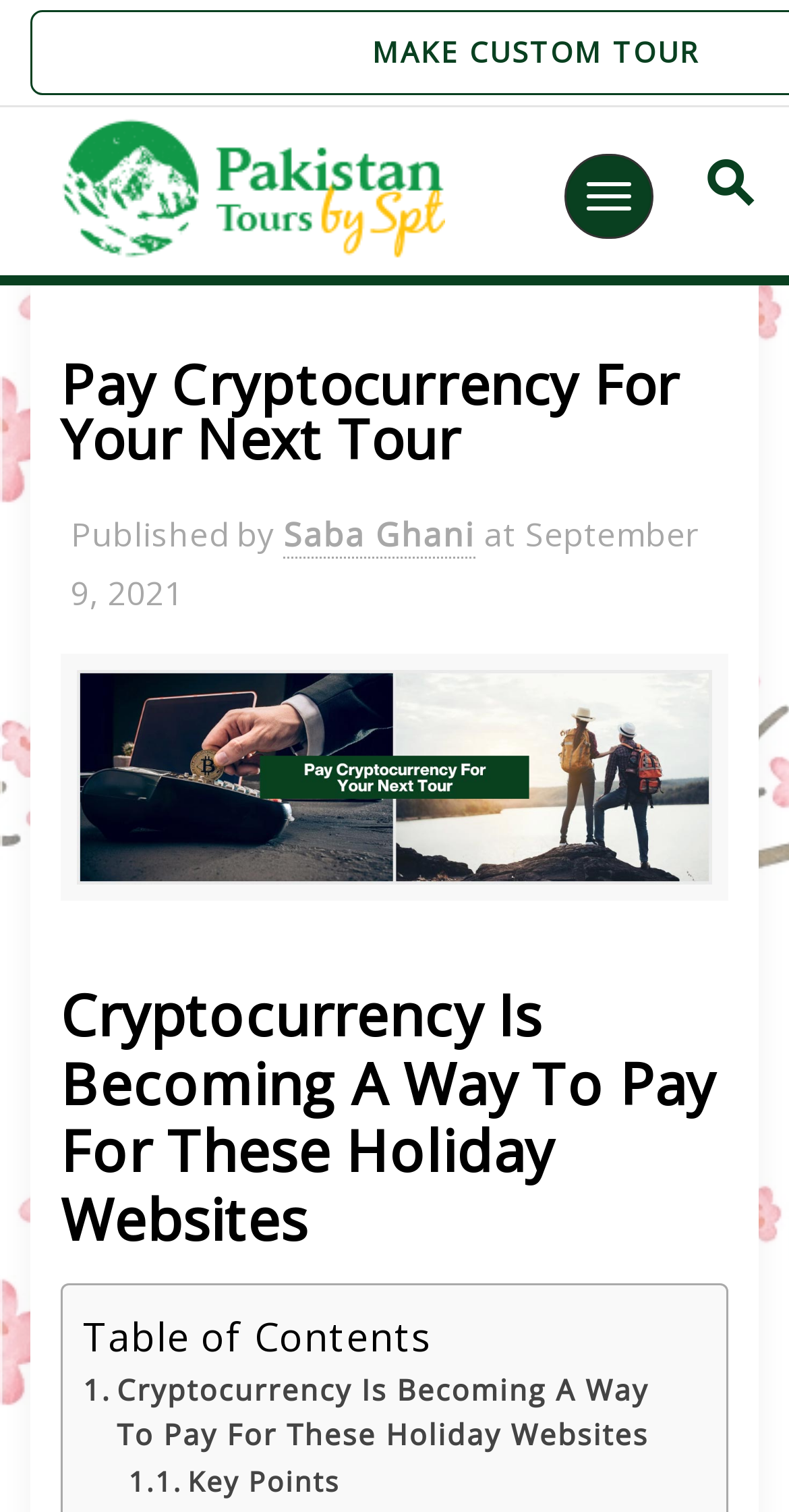Respond to the following query with just one word or a short phrase: 
What is the purpose of the 'Menu' button?

To expand or collapse the menu